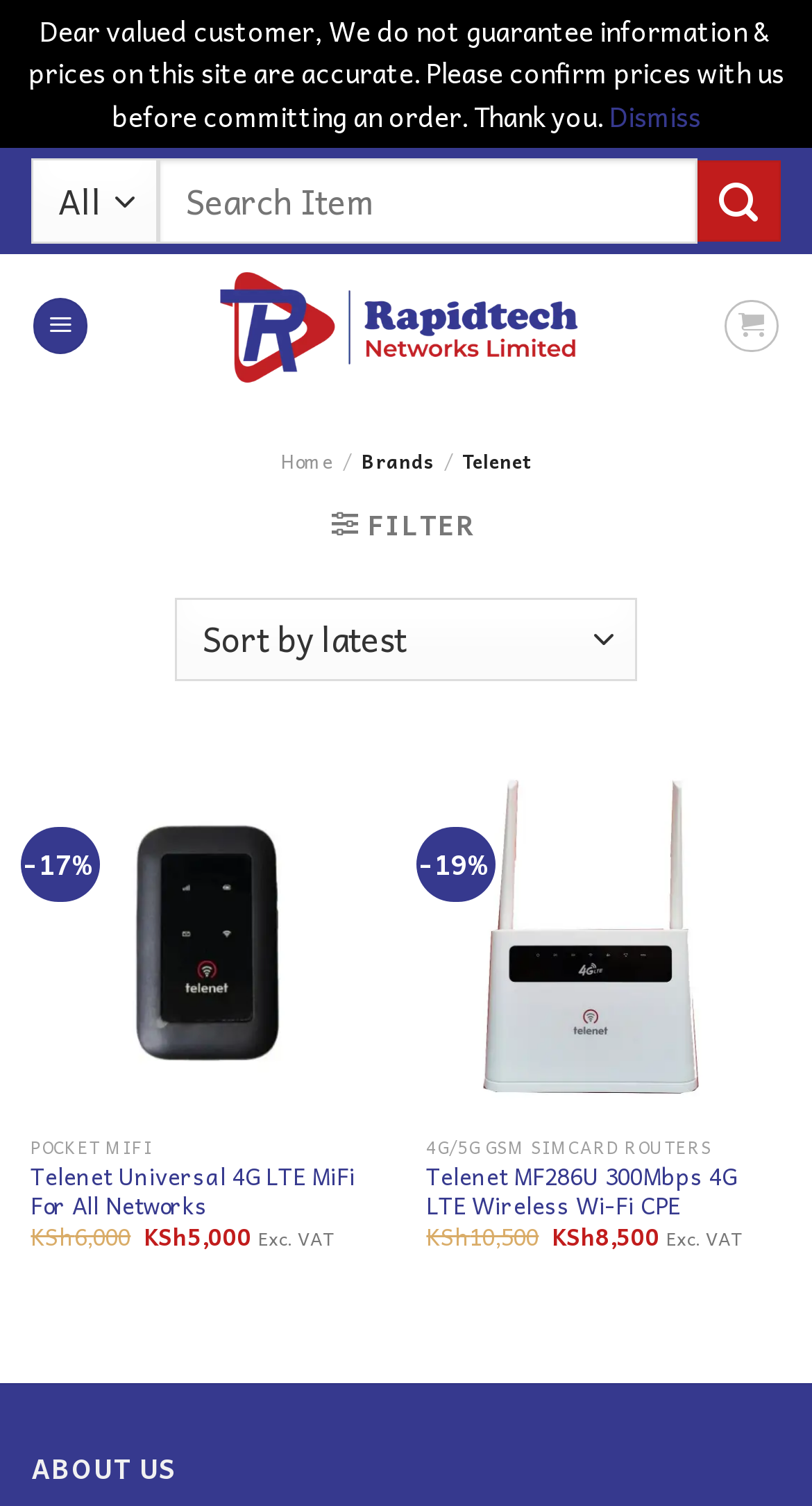Please specify the bounding box coordinates for the clickable region that will help you carry out the instruction: "Filter products".

[0.409, 0.337, 0.583, 0.358]